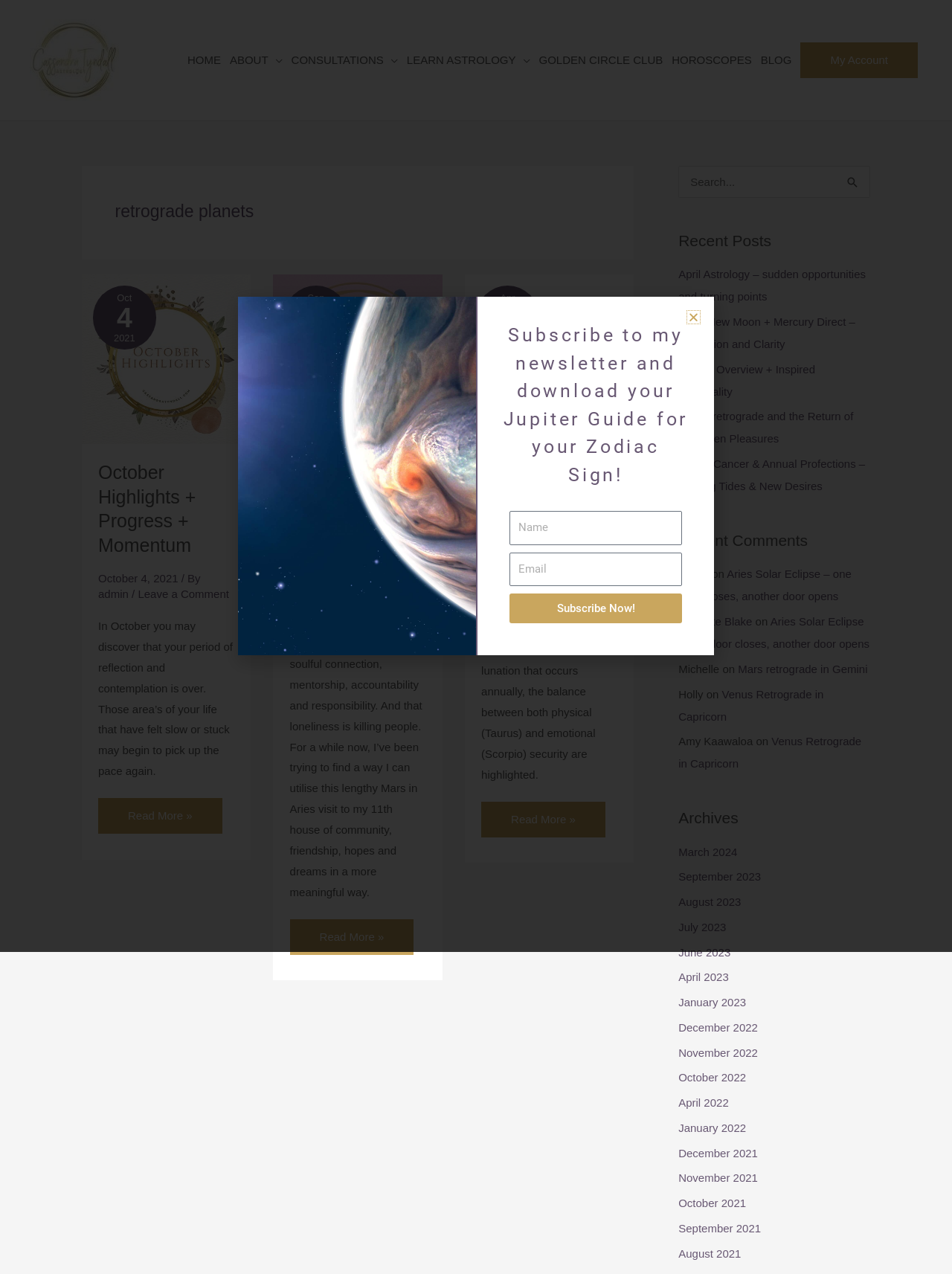Find the bounding box coordinates of the clickable region needed to perform the following instruction: "Click on the HOME link". The coordinates should be provided as four float numbers between 0 and 1, i.e., [left, top, right, bottom].

[0.192, 0.0, 0.237, 0.095]